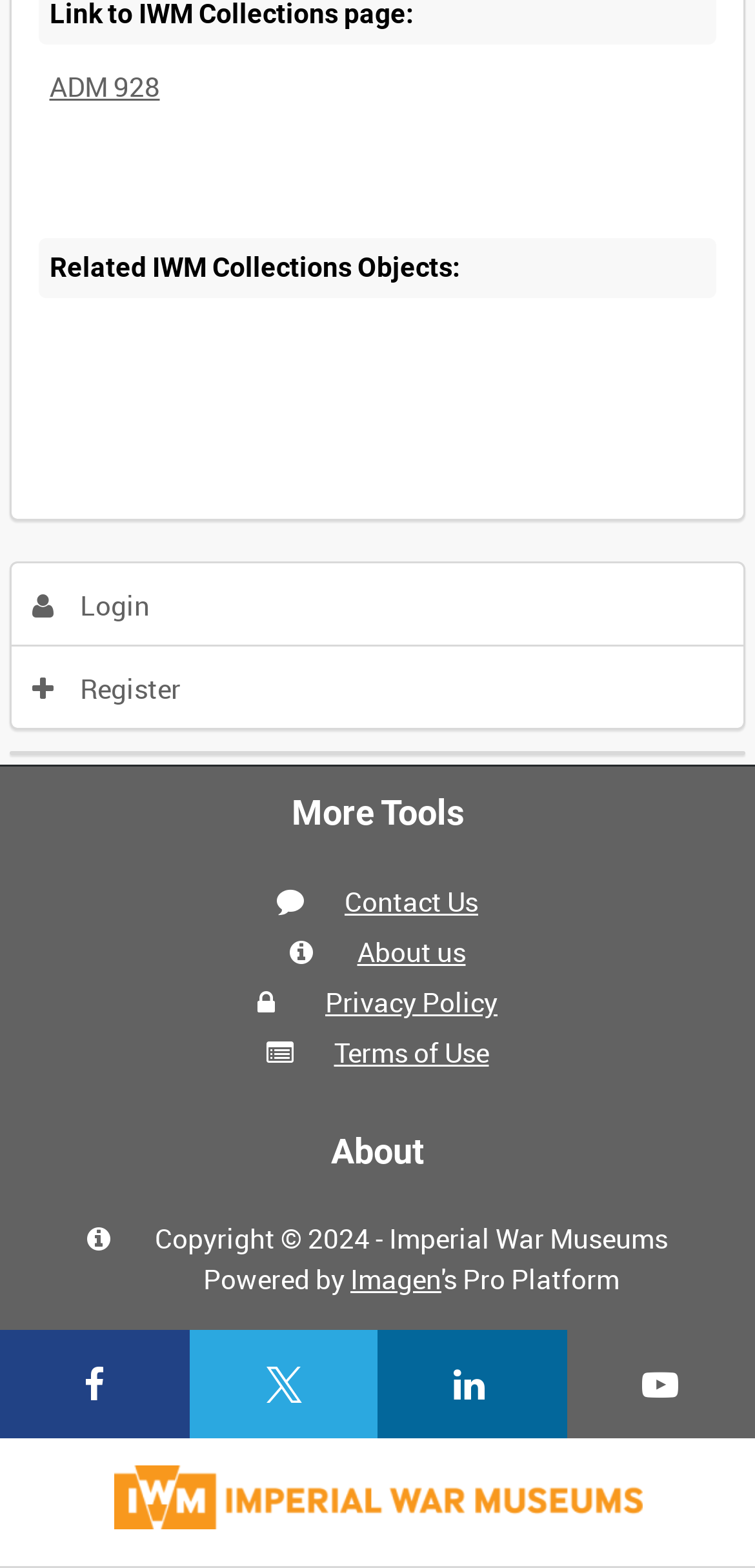Determine the bounding box coordinates of the area to click in order to meet this instruction: "View site logo".

[0.15, 0.934, 0.85, 0.975]